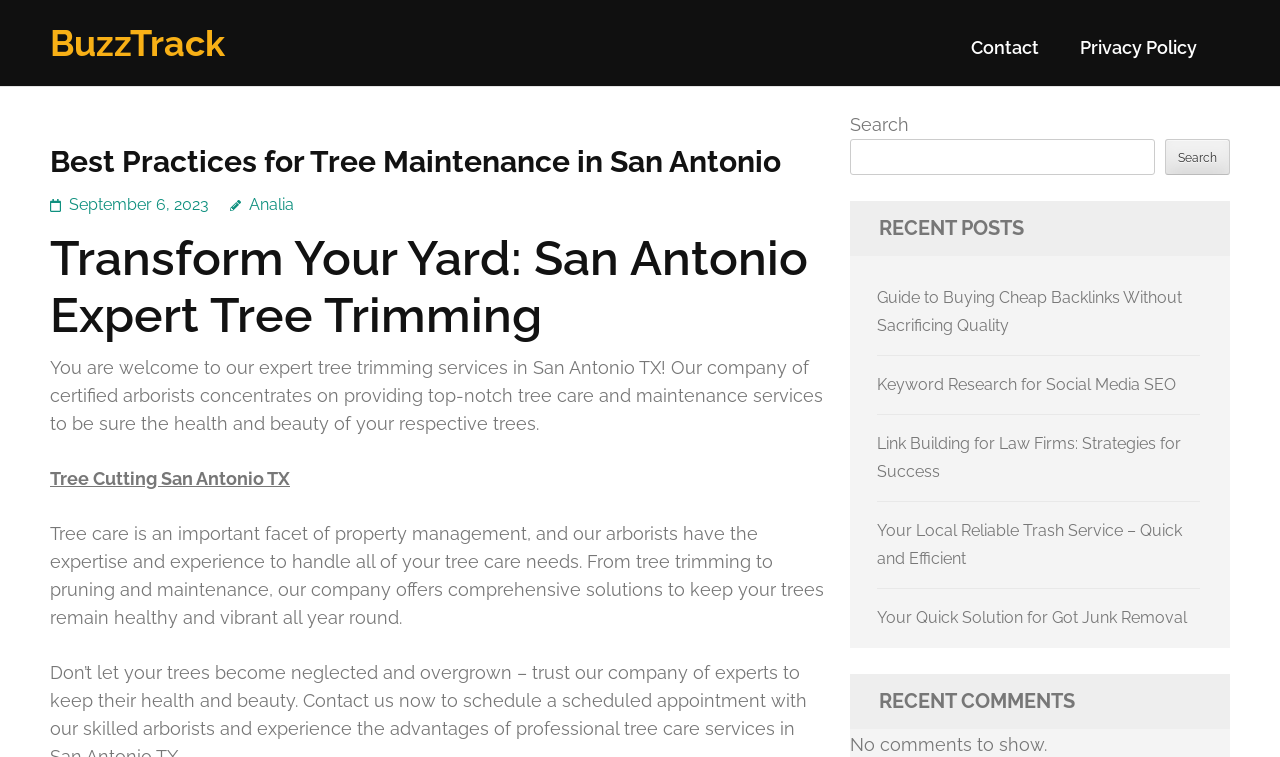Identify the bounding box coordinates for the UI element described as: "Contact". The coordinates should be provided as four floats between 0 and 1: [left, top, right, bottom].

[0.759, 0.049, 0.812, 0.1]